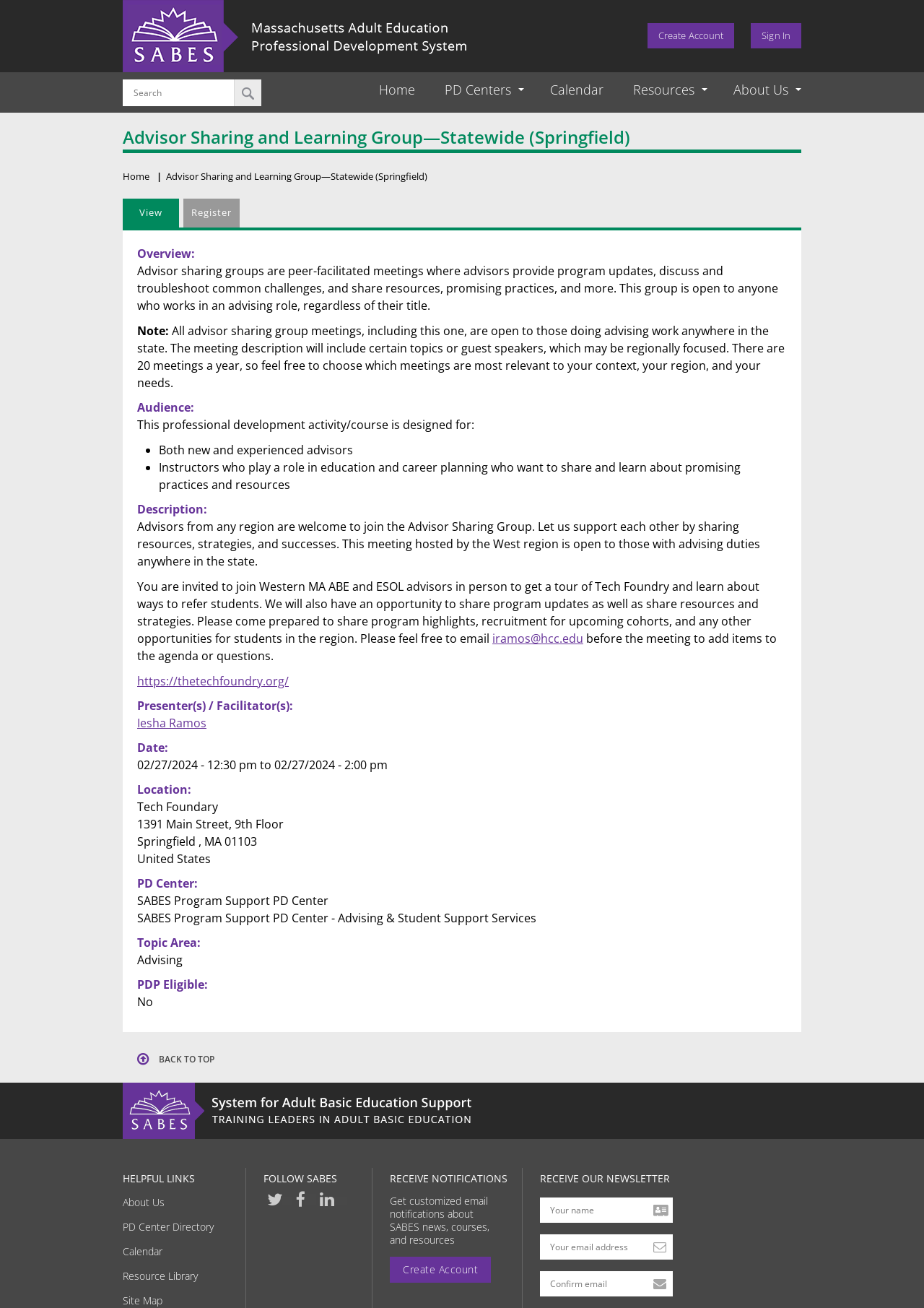Who is the facilitator of the meeting described on this webpage?
Please craft a detailed and exhaustive response to the question.

The webpage mentions the facilitator of the meeting as 'Iesha Ramos', who is also the presenter of the meeting.